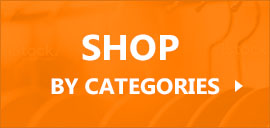What is the purpose of the button's prominent placement?
Using the information from the image, provide a comprehensive answer to the question.

The caption suggests that the button's prominent placement serves as a focal point for visitors looking to browse specific items, thereby enhancing their overall shopping journey and facilitating easy navigation on the website.